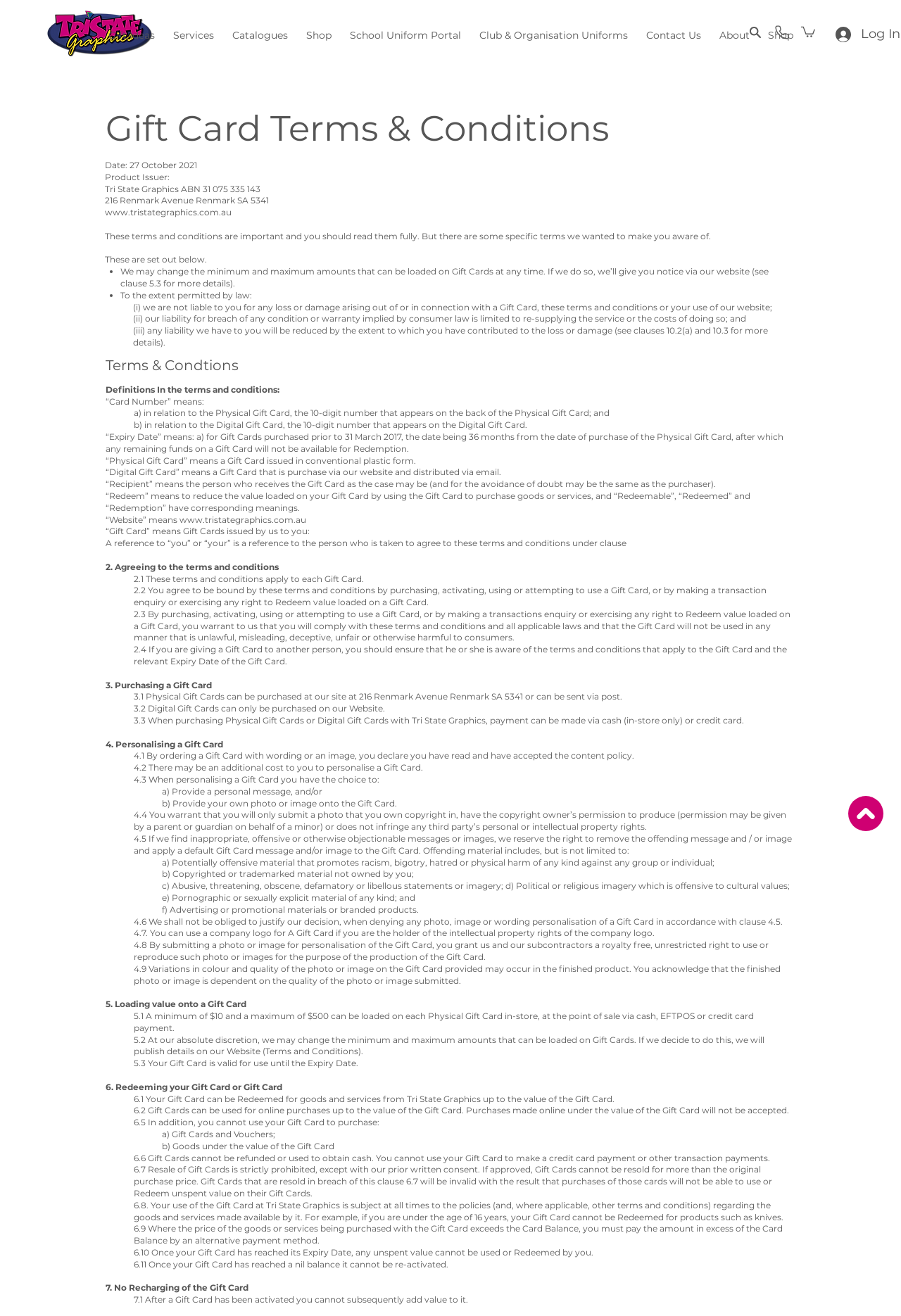Identify the bounding box coordinates of the clickable region necessary to fulfill the following instruction: "Click the 'Contact Us' link". The bounding box coordinates should be four float numbers between 0 and 1, i.e., [left, top, right, bottom].

[0.707, 0.019, 0.788, 0.035]